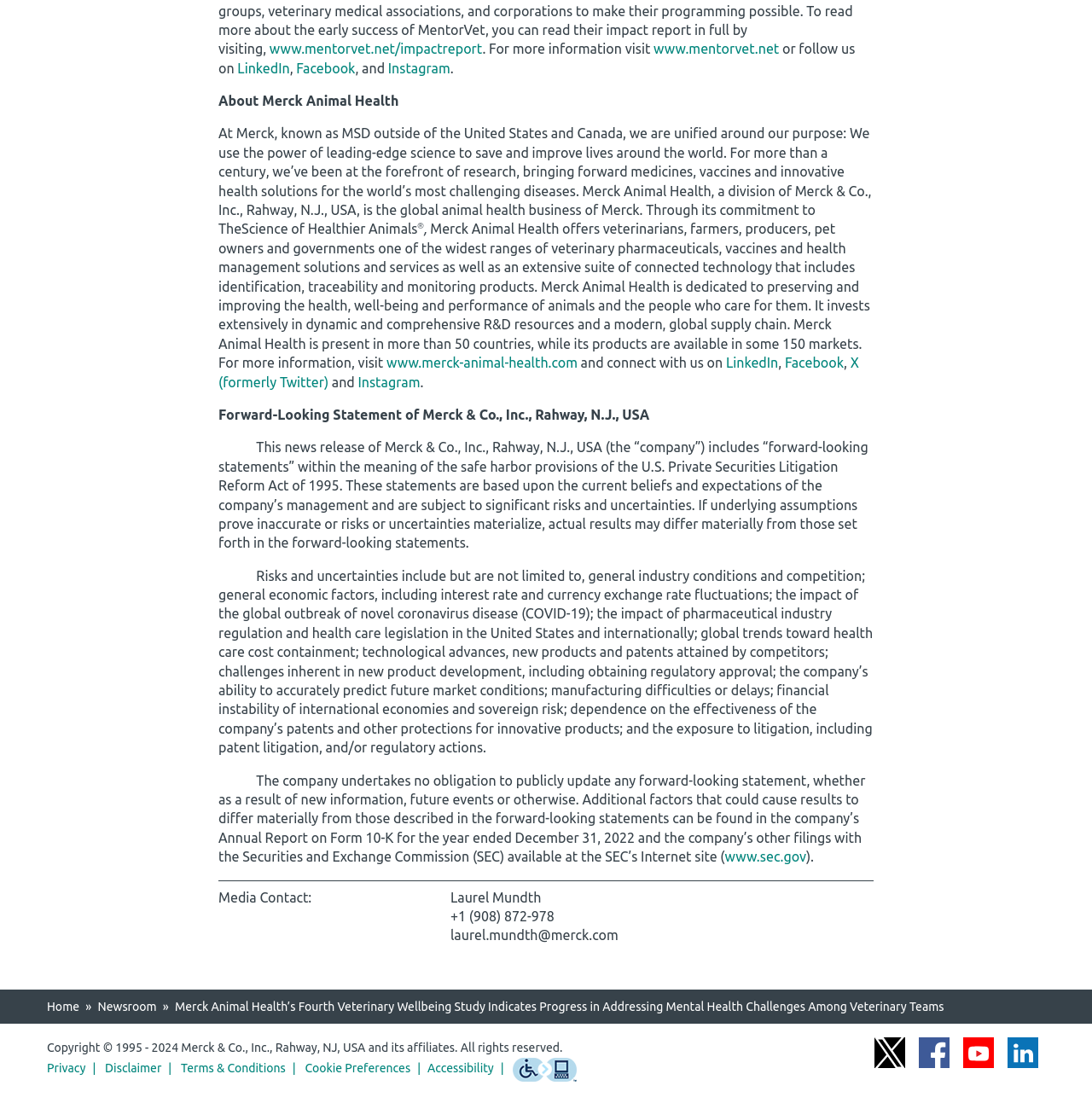What is the topic of the fourth veterinary wellbeing study?
Answer the question with detailed information derived from the image.

The webpage mentions that Merck Animal Health's fourth veterinary wellbeing study indicates progress in addressing mental health challenges among veterinary teams. This is stated in the title of the study.